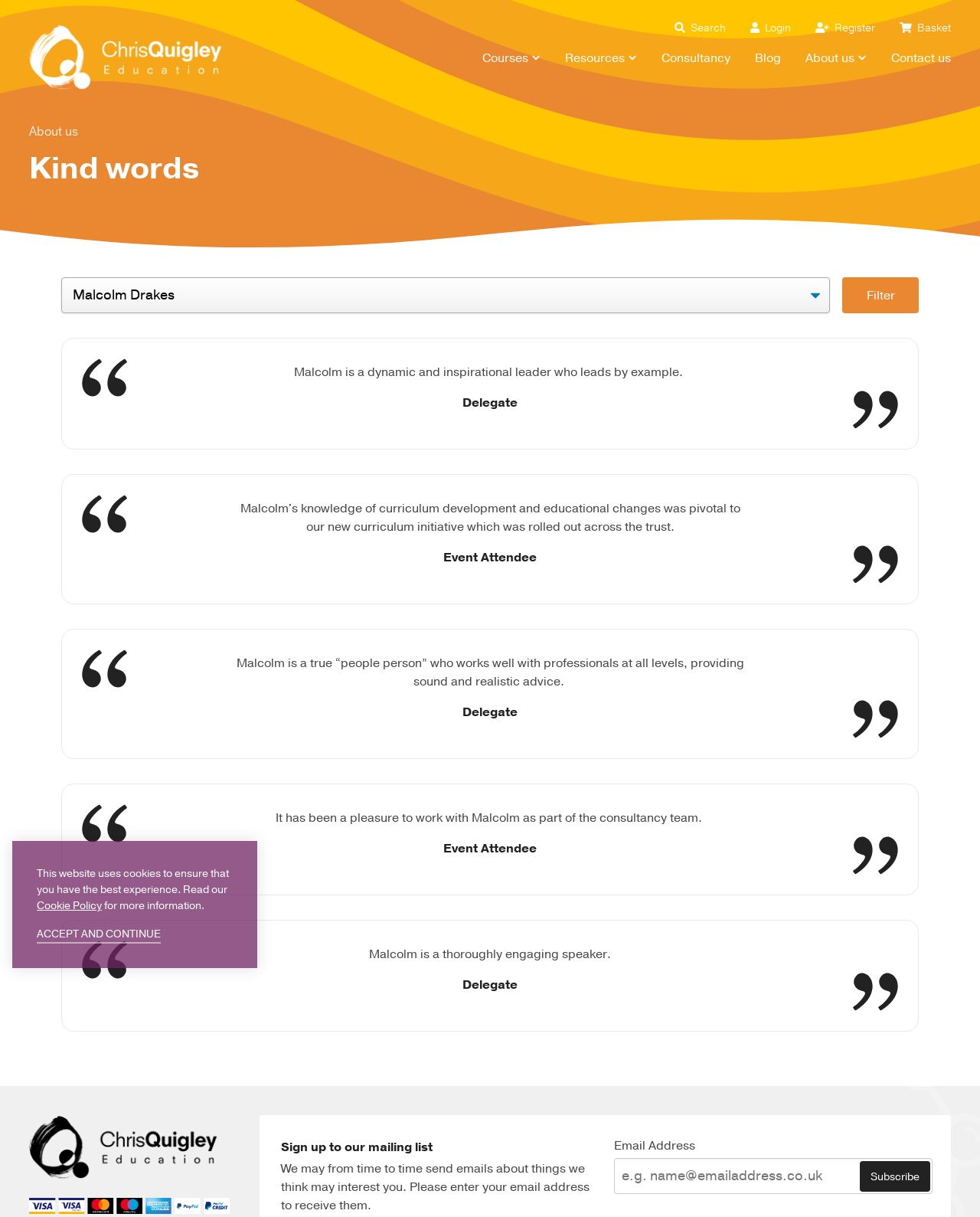What types of payment are accepted?
Could you answer the question in a detailed manner, providing as much information as possible?

The webpage displays an image at the bottom indicating that the website accepts various types of payment, including VISA, VISA Electron, Mastercard, Maestro, American Express, and Paypal.